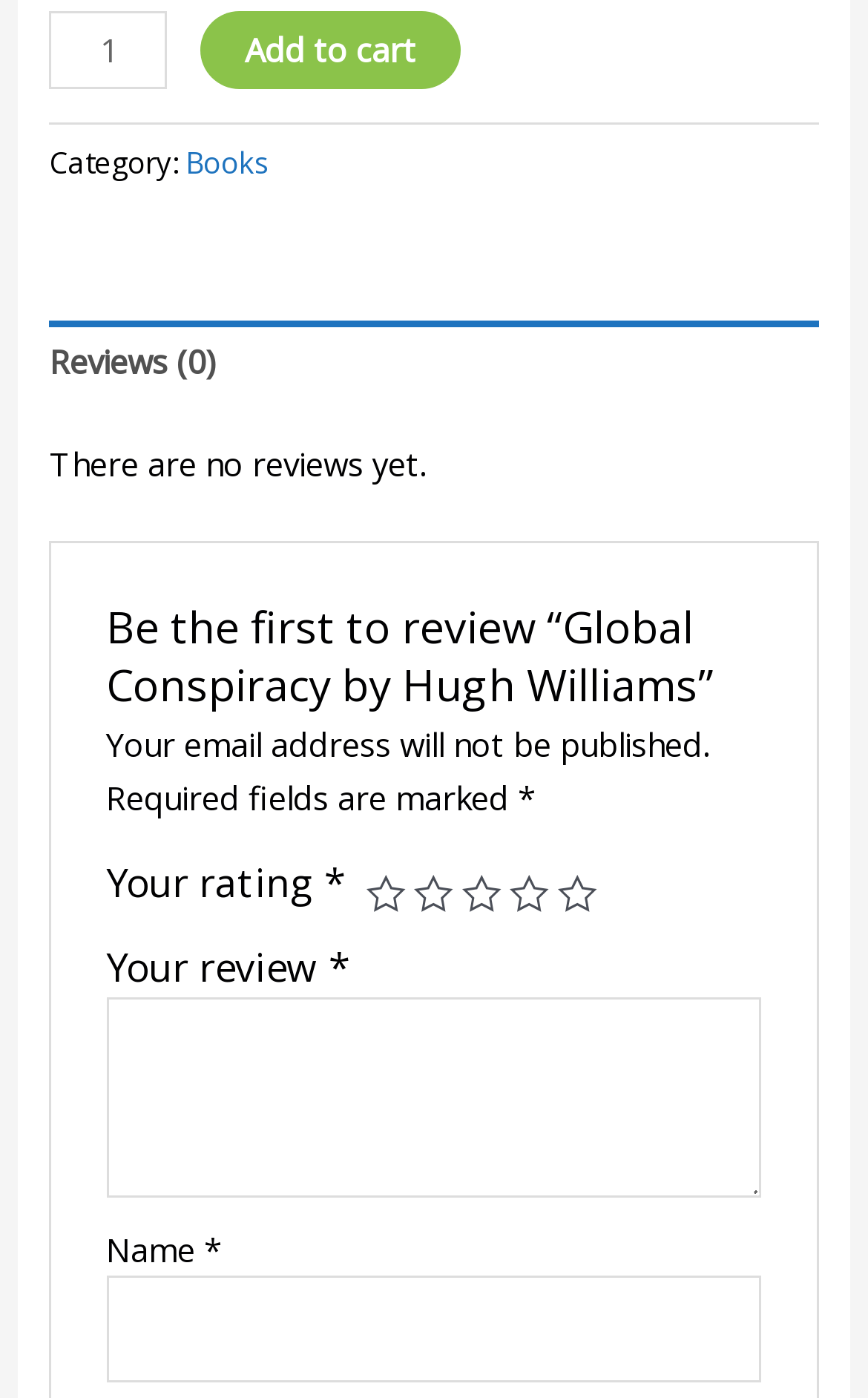Please identify the bounding box coordinates of the clickable area that will fulfill the following instruction: "Write a review". The coordinates should be in the format of four float numbers between 0 and 1, i.e., [left, top, right, bottom].

[0.123, 0.713, 0.877, 0.856]